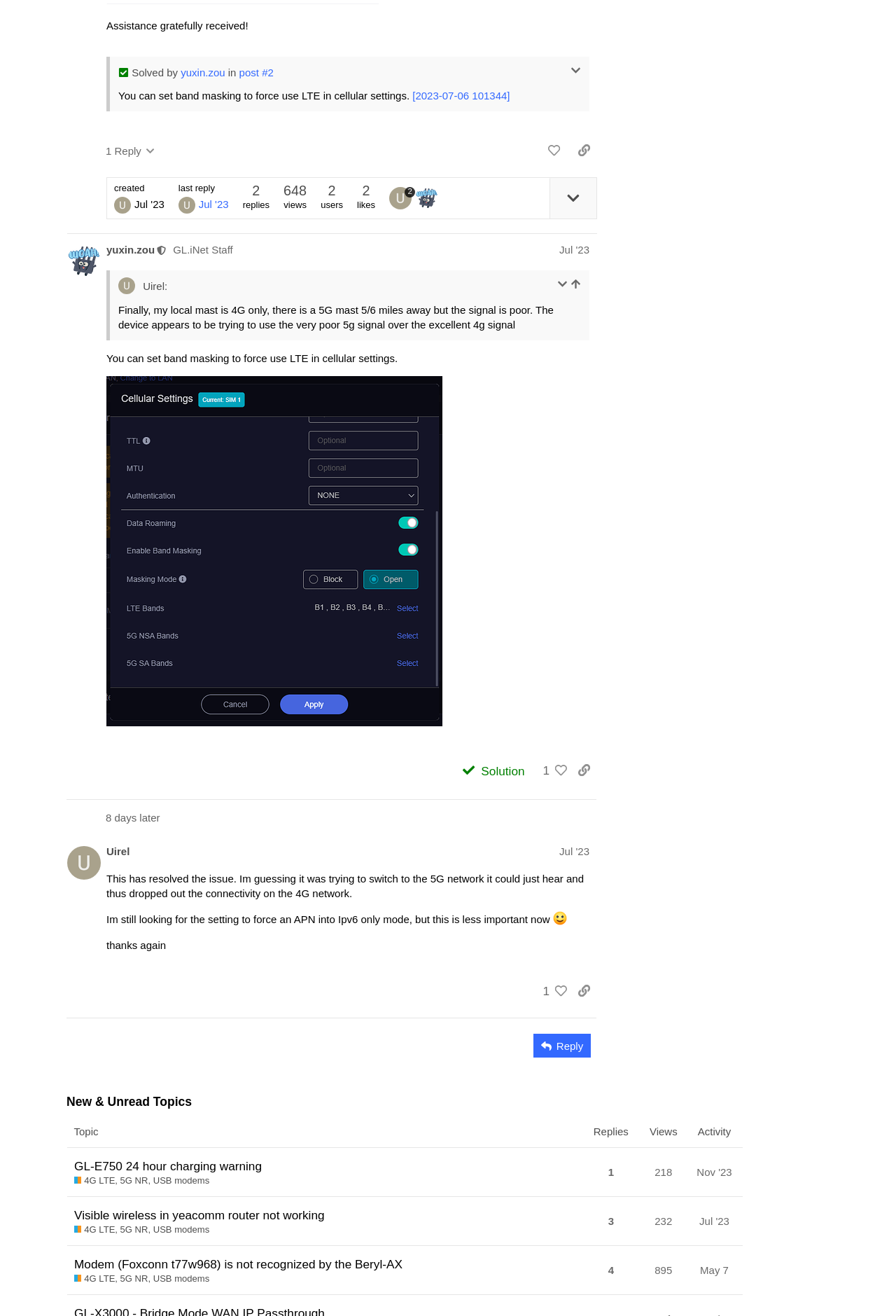Specify the bounding box coordinates of the area to click in order to execute this command: 'Like this post'. The coordinates should consist of four float numbers ranging from 0 to 1, and should be formatted as [left, top, right, bottom].

[0.604, 0.105, 0.633, 0.124]